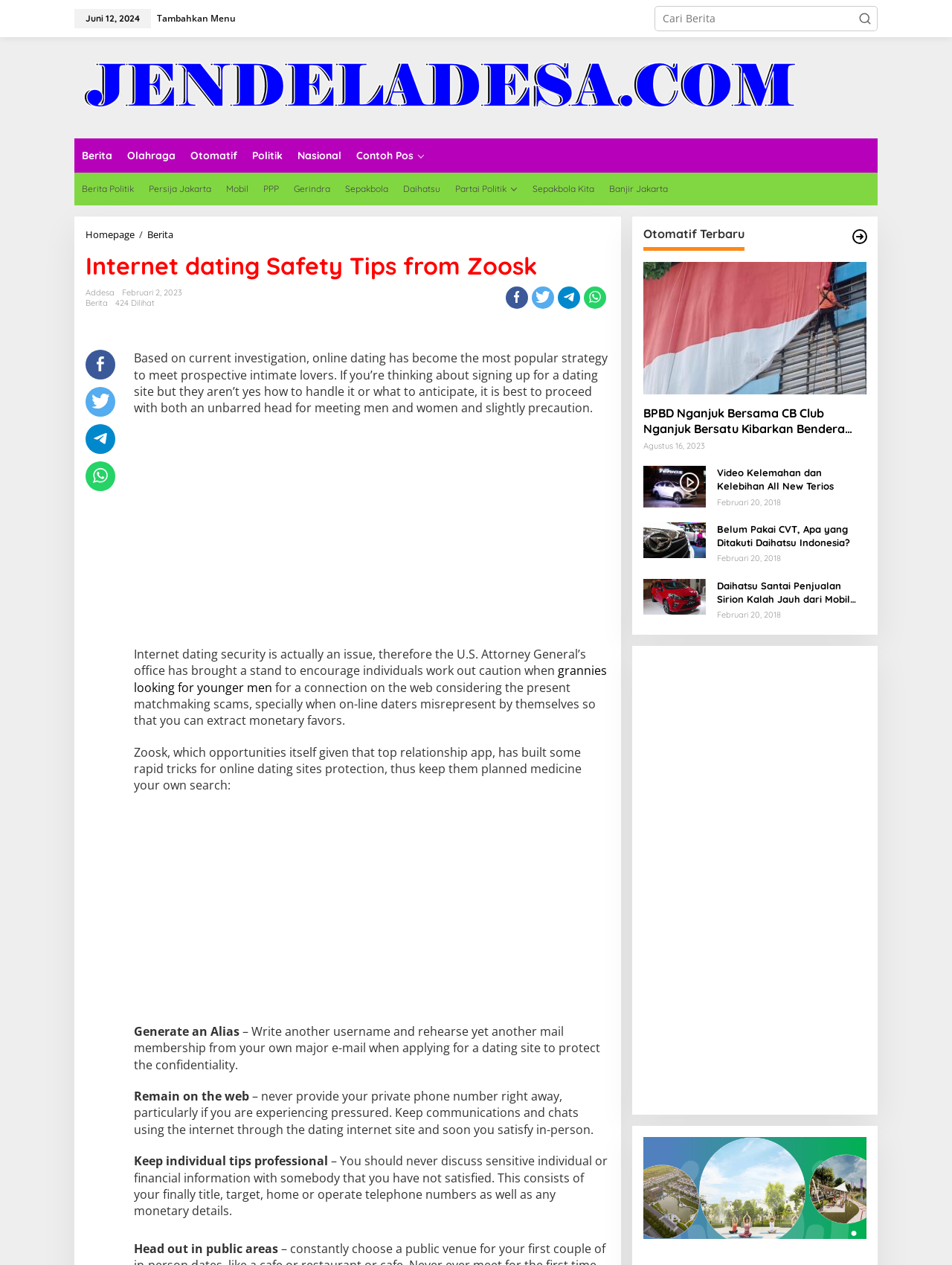Find the bounding box of the UI element described as: "aria-label="Advertisement" name="aswift_2" title="Advertisement"". The bounding box coordinates should be given as four float values between 0 and 1, i.e., [left, top, right, bottom].

[0.14, 0.639, 0.64, 0.804]